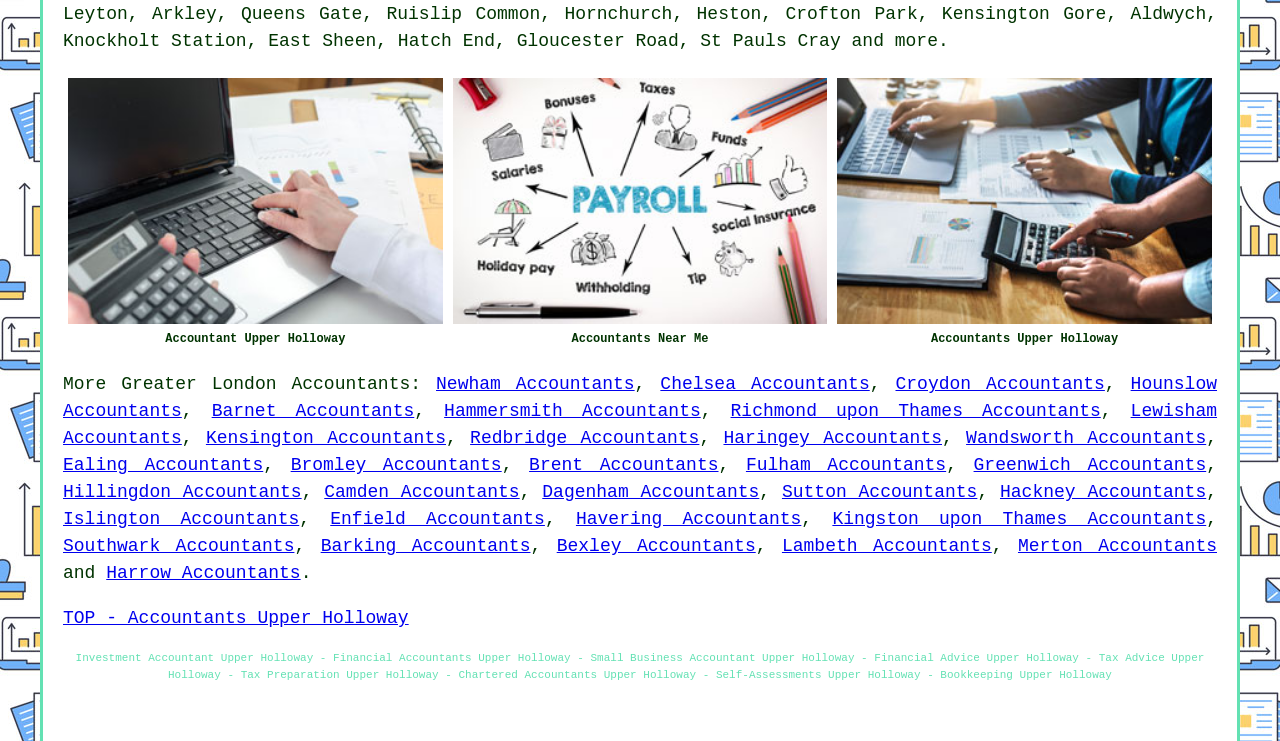Please respond to the question using a single word or phrase:
What is the last location listed?

Merton Accountants